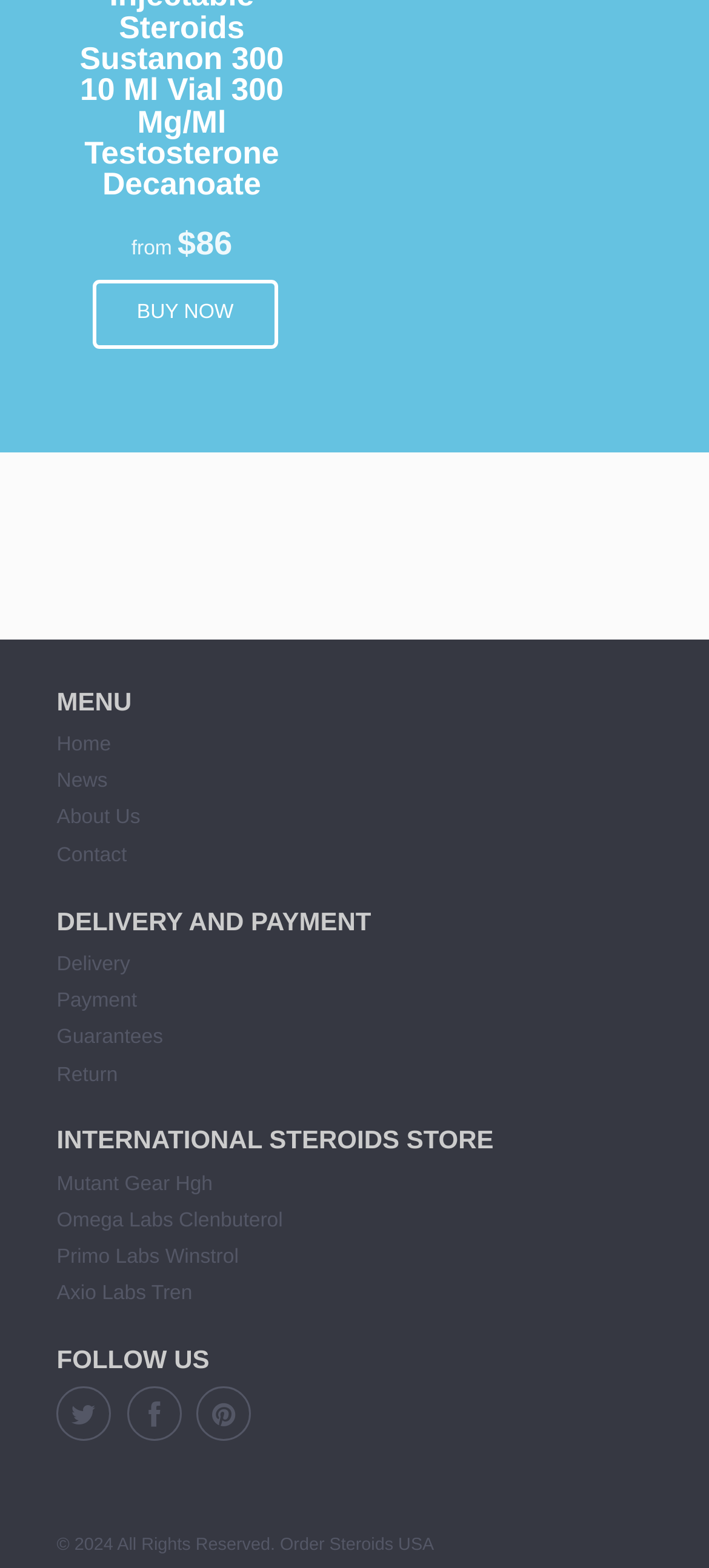Please pinpoint the bounding box coordinates for the region I should click to adhere to this instruction: "Subscribe to the newsletter".

None